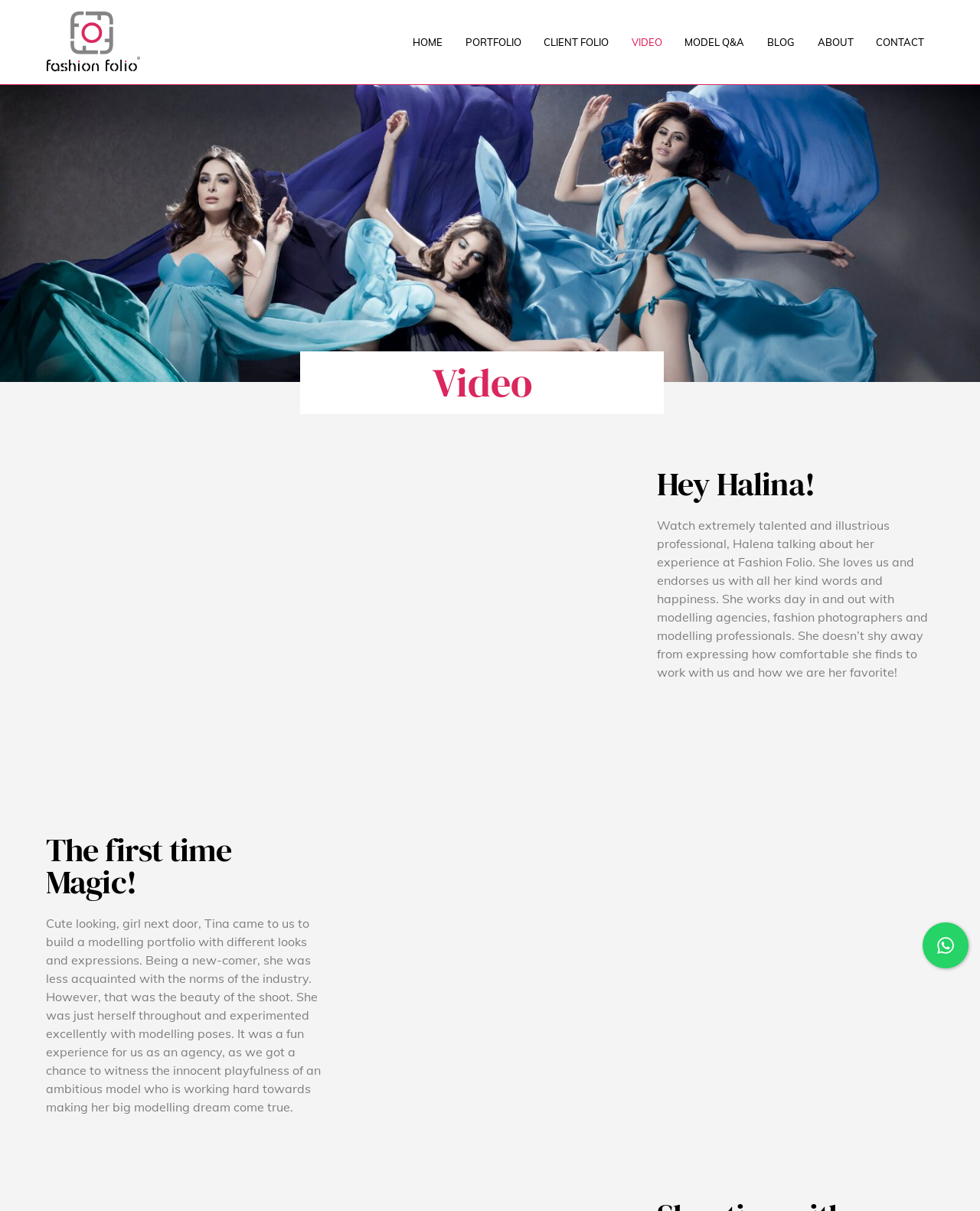Please analyze the image and provide a thorough answer to the question:
How many navigation links are there?

I counted the number of links in the top navigation bar, which are HOME, PORTFOLIO, CLIENT FOLIO, VIDEO, MODEL Q&A, BLOG, ABOUT, and CONTACT.